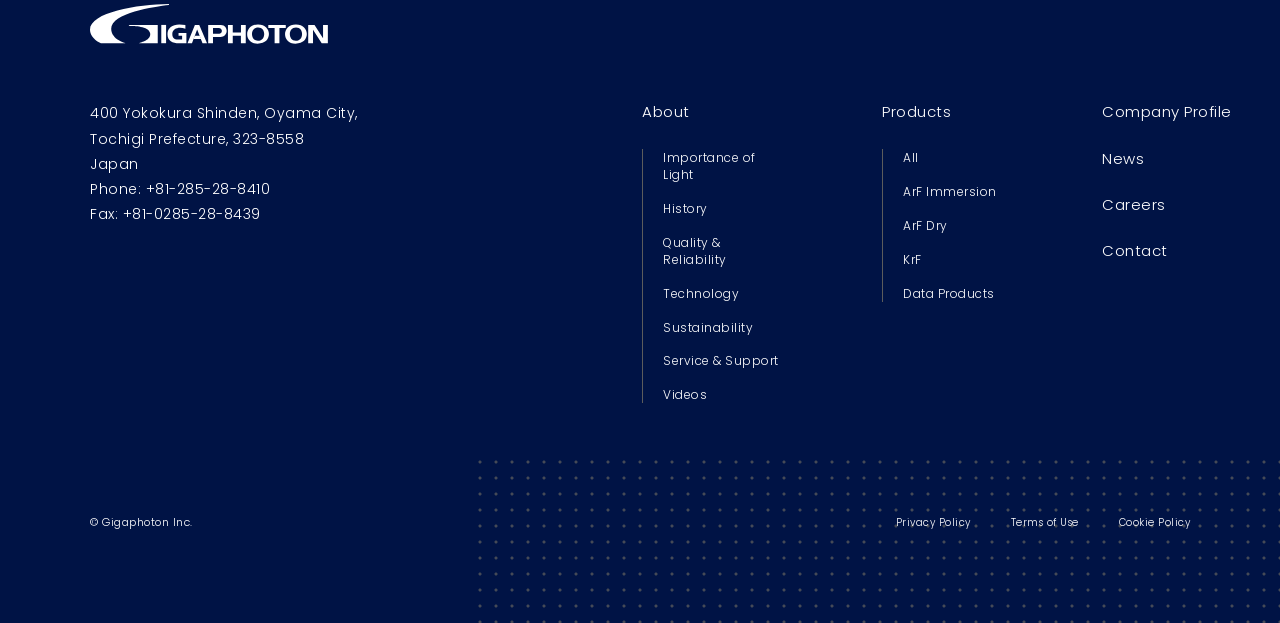Specify the bounding box coordinates of the area to click in order to execute this command: 'Click on the 'About' link'. The coordinates should consist of four float numbers ranging from 0 to 1, and should be formatted as [left, top, right, bottom].

[0.502, 0.163, 0.539, 0.196]